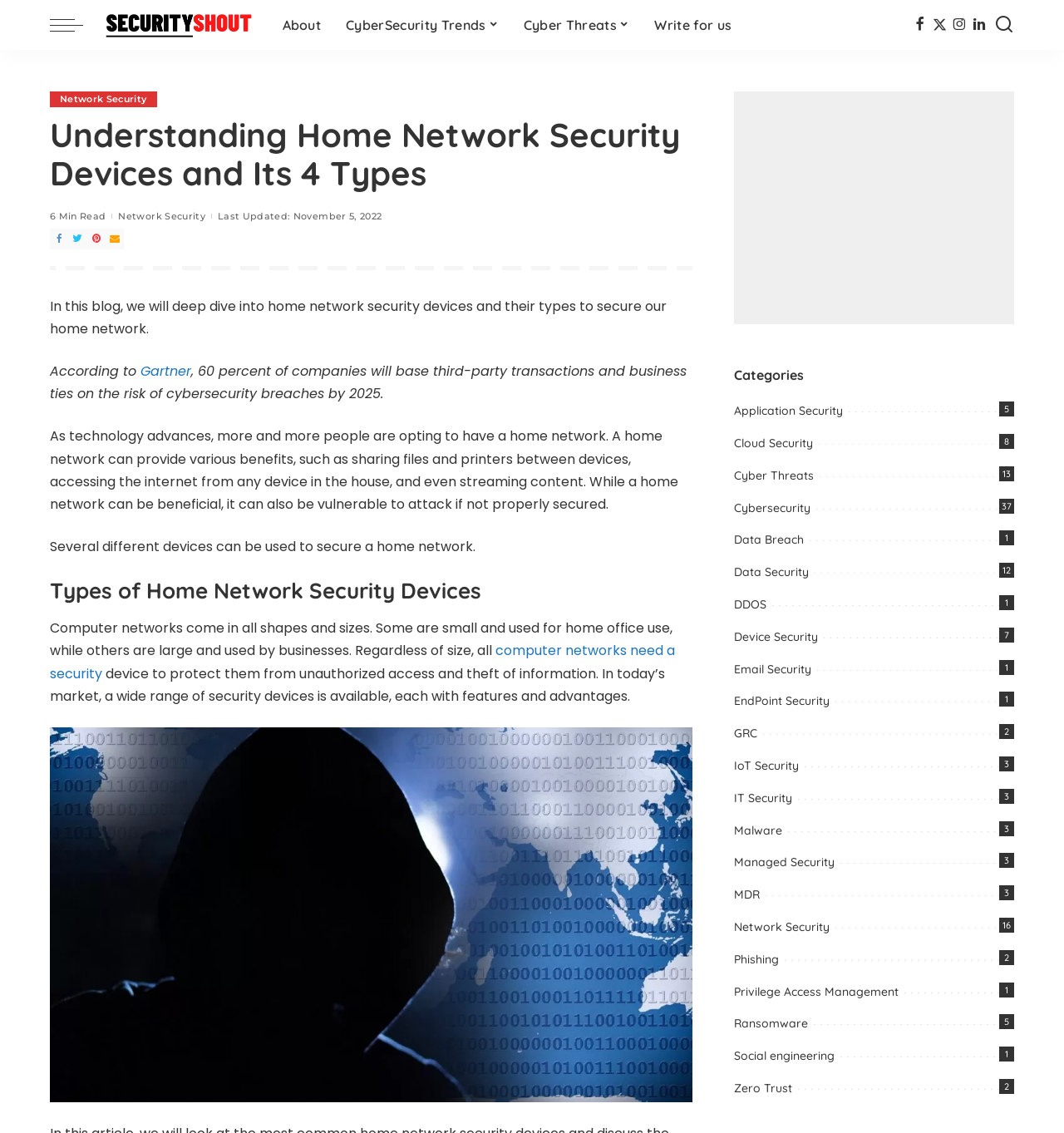Determine the bounding box coordinates of the clickable element to achieve the following action: 'Search for something'. Provide the coordinates as four float values between 0 and 1, formatted as [left, top, right, bottom].

None